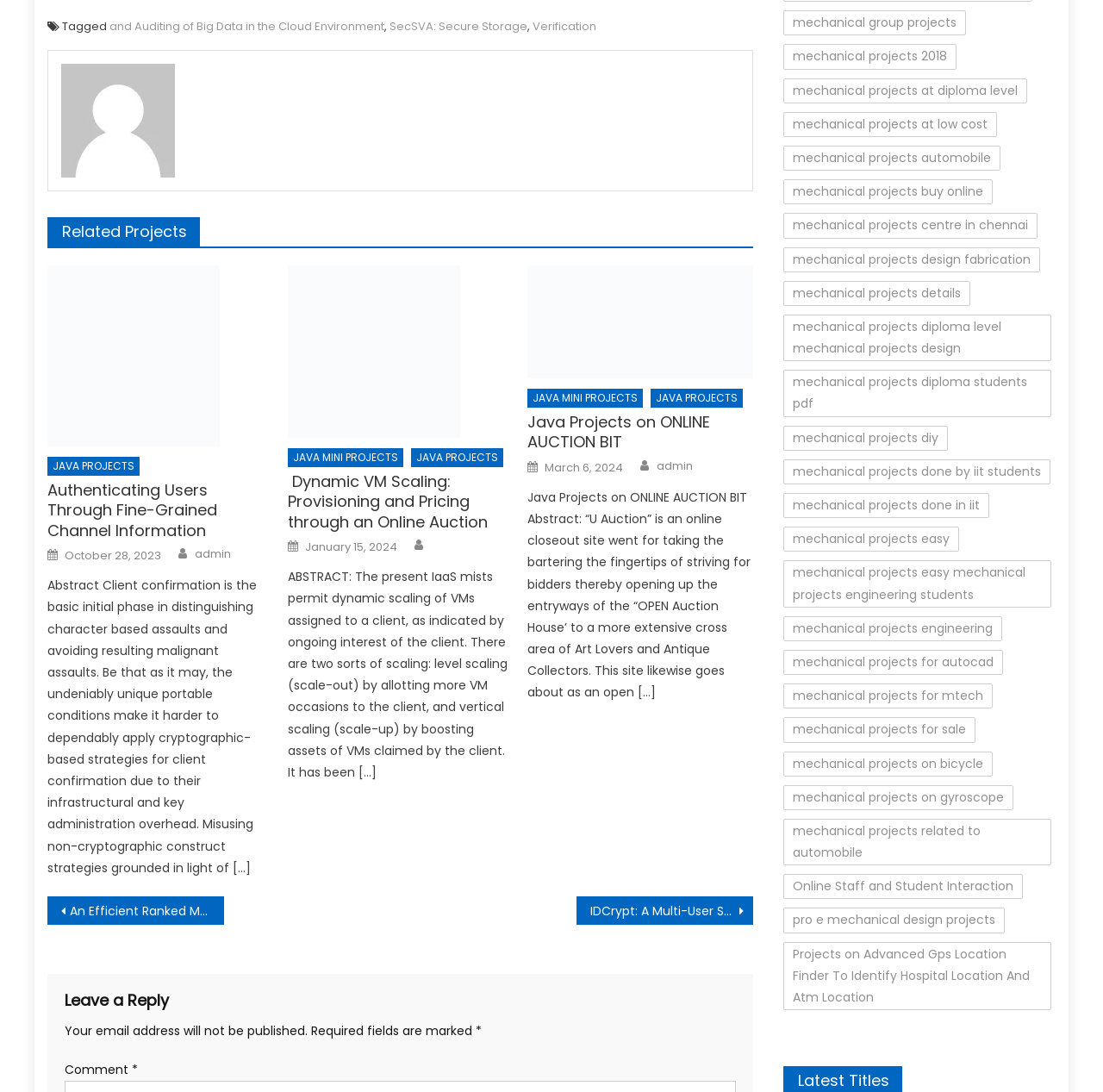Please identify the bounding box coordinates of the clickable area that will fulfill the following instruction: "Click on the link 'Java Projects on ONLINE AUCTION BIT'". The coordinates should be in the format of four float numbers between 0 and 1, i.e., [left, top, right, bottom].

[0.478, 0.243, 0.683, 0.347]